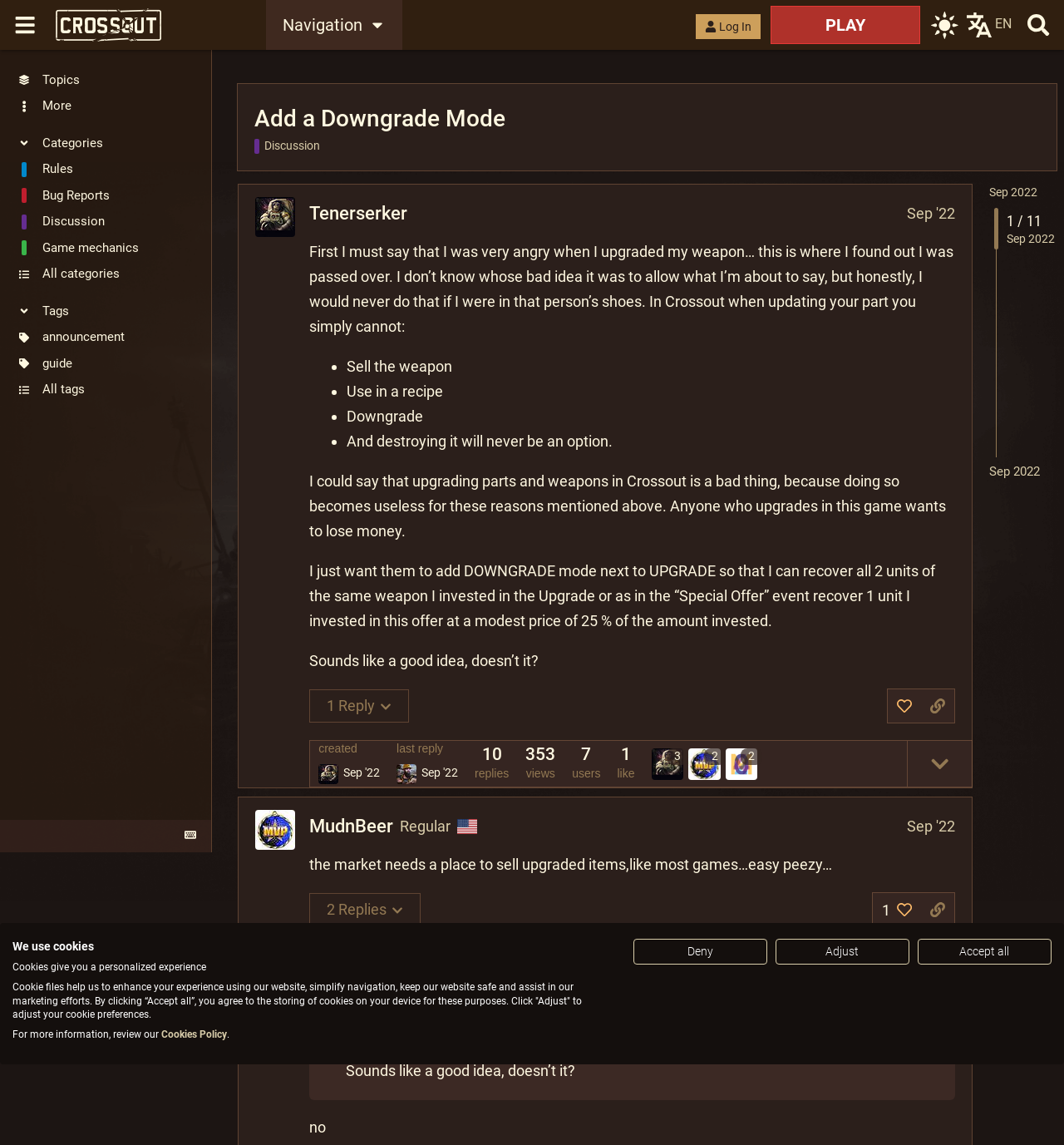What is the username of the person who created the post?
Please utilize the information in the image to give a detailed response to the question.

The username of the person who created the post is mentioned in the post details section as 'Tenerserker', which is also a link to the user's profile.